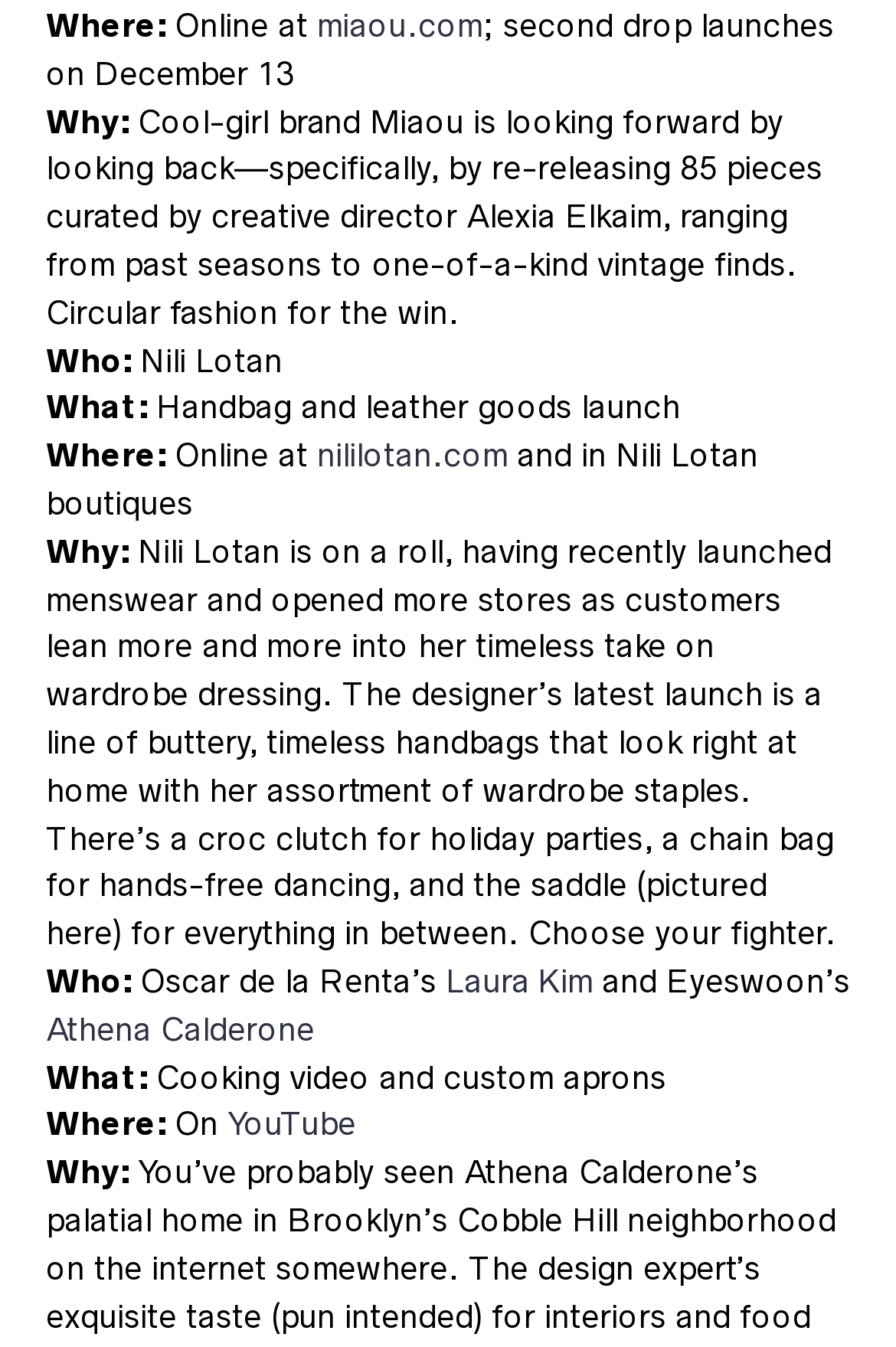What is the name of the designer who recently launched menswear?
Using the visual information, answer the question in a single word or phrase.

Nili Lotan